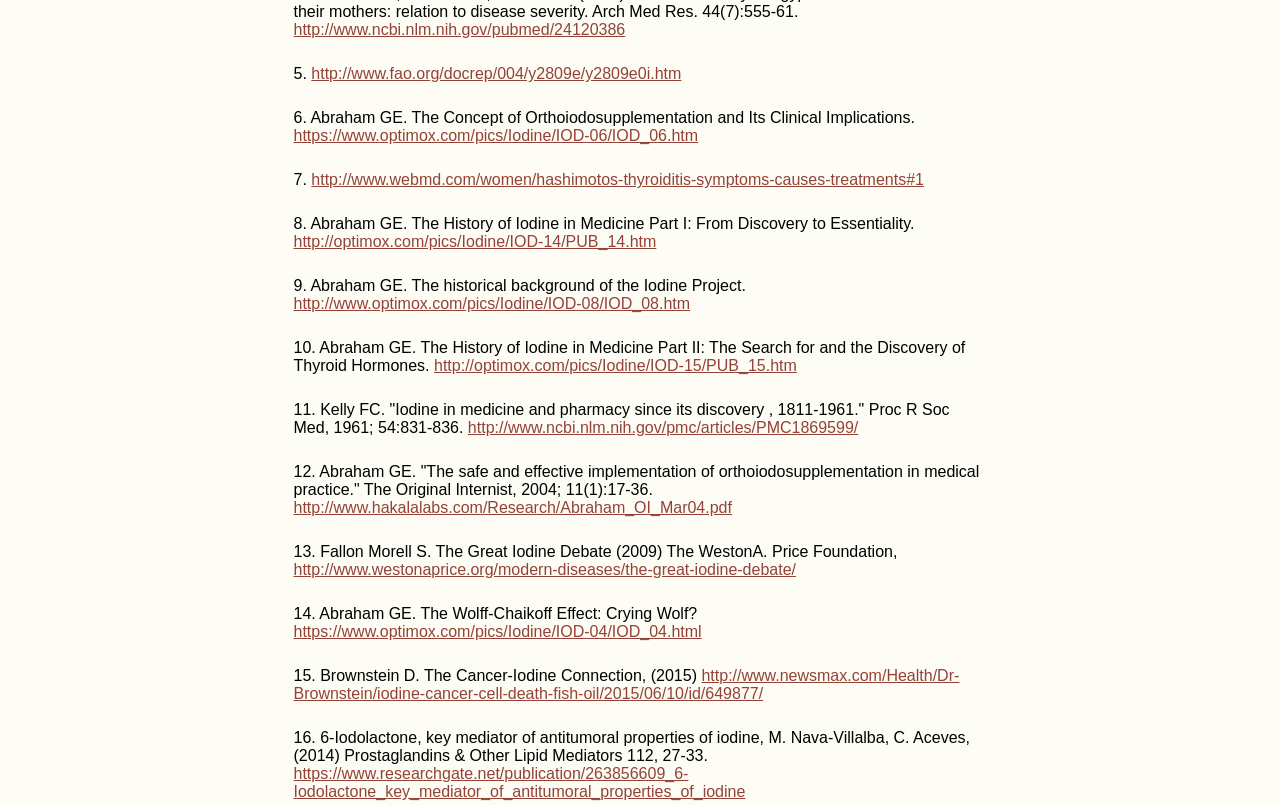Please respond to the question with a concise word or phrase:
How many references are listed on the webpage?

16